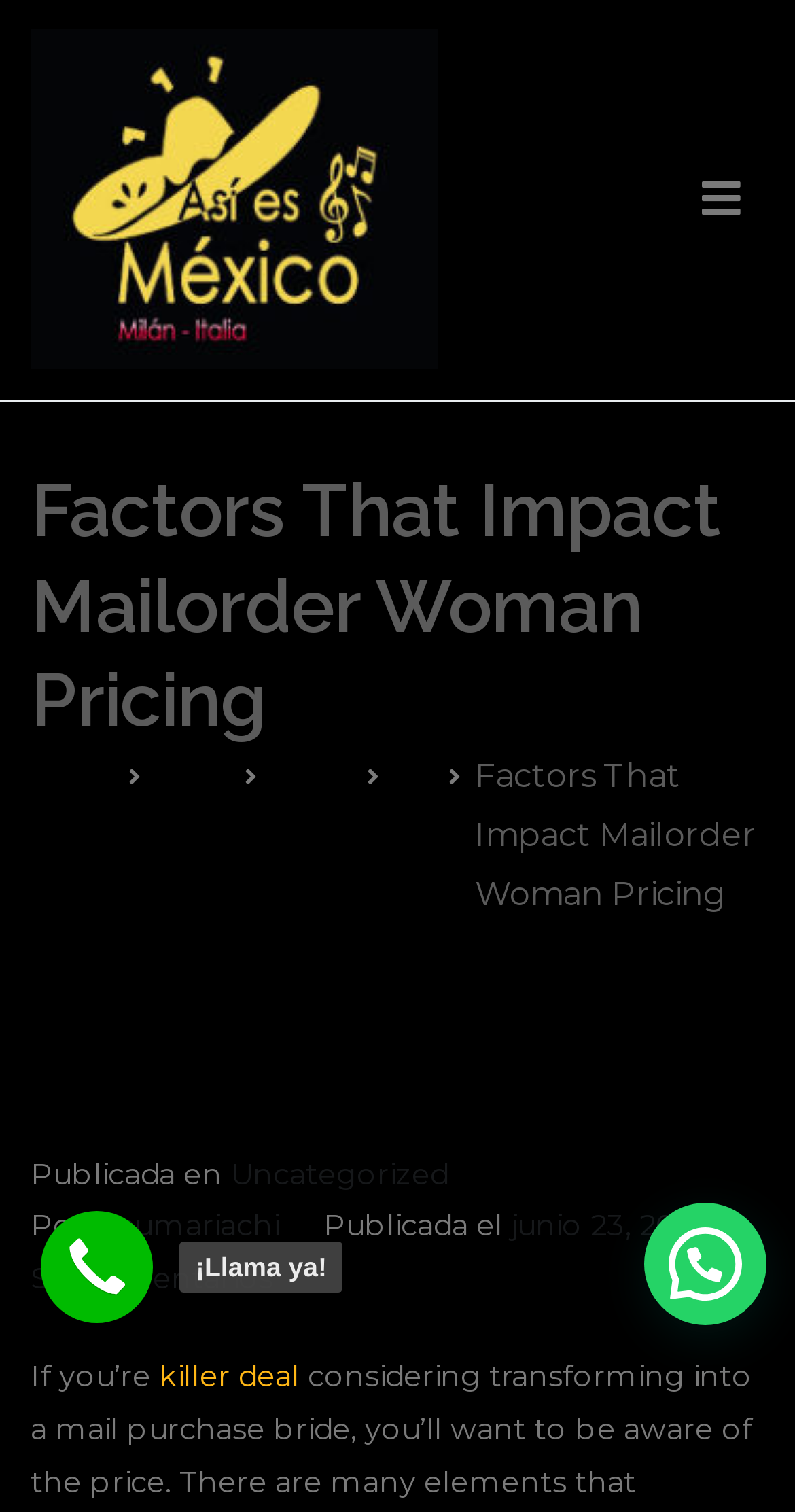Given the description "parent_node: Mariachis Así es México", determine the bounding box of the corresponding UI element.

[0.038, 0.019, 0.551, 0.245]